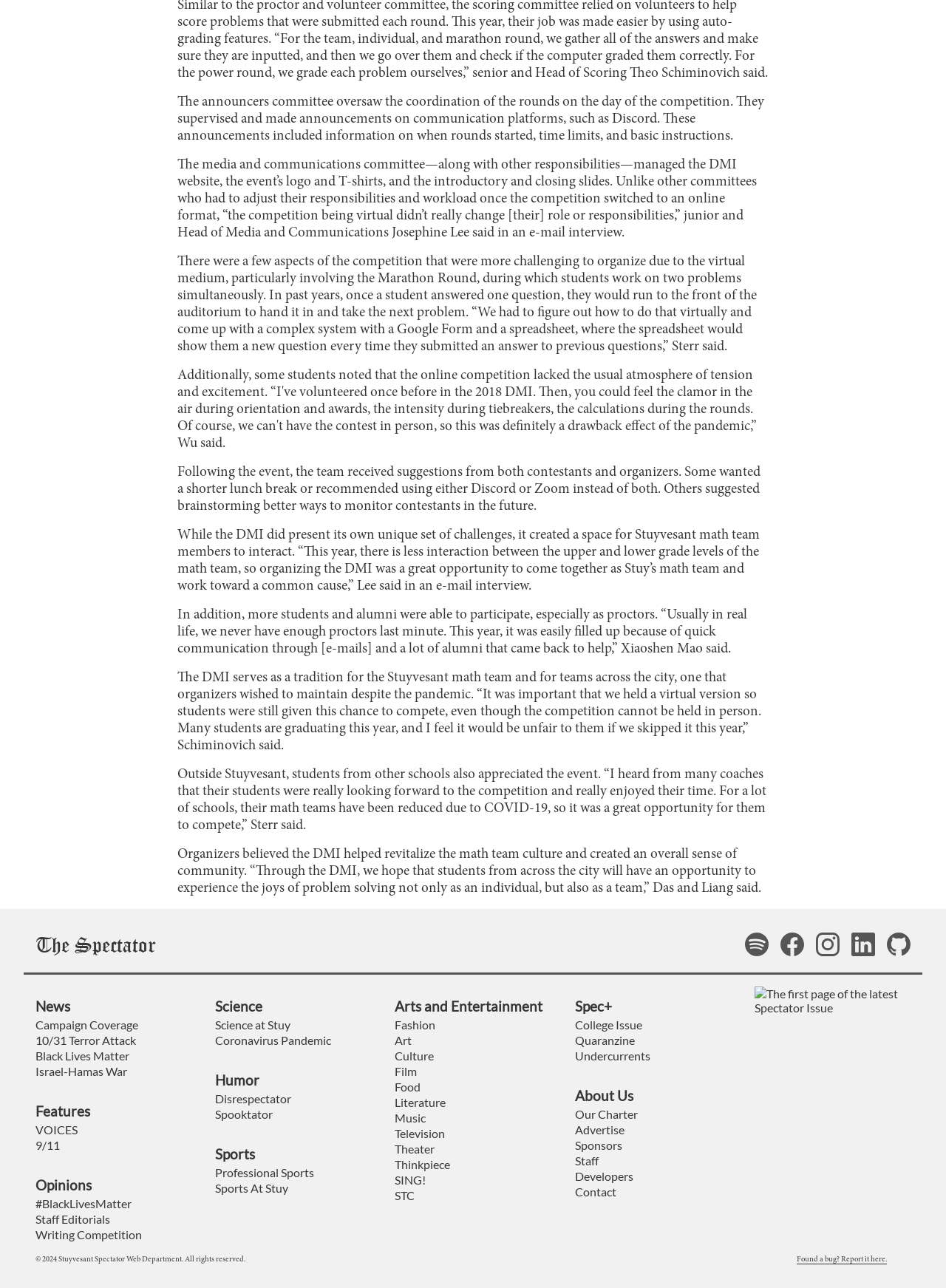Please find and report the bounding box coordinates of the element to click in order to perform the following action: "Check out Science at Stuy link". The coordinates should be expressed as four float numbers between 0 and 1, in the format [left, top, right, bottom].

[0.227, 0.79, 0.307, 0.801]